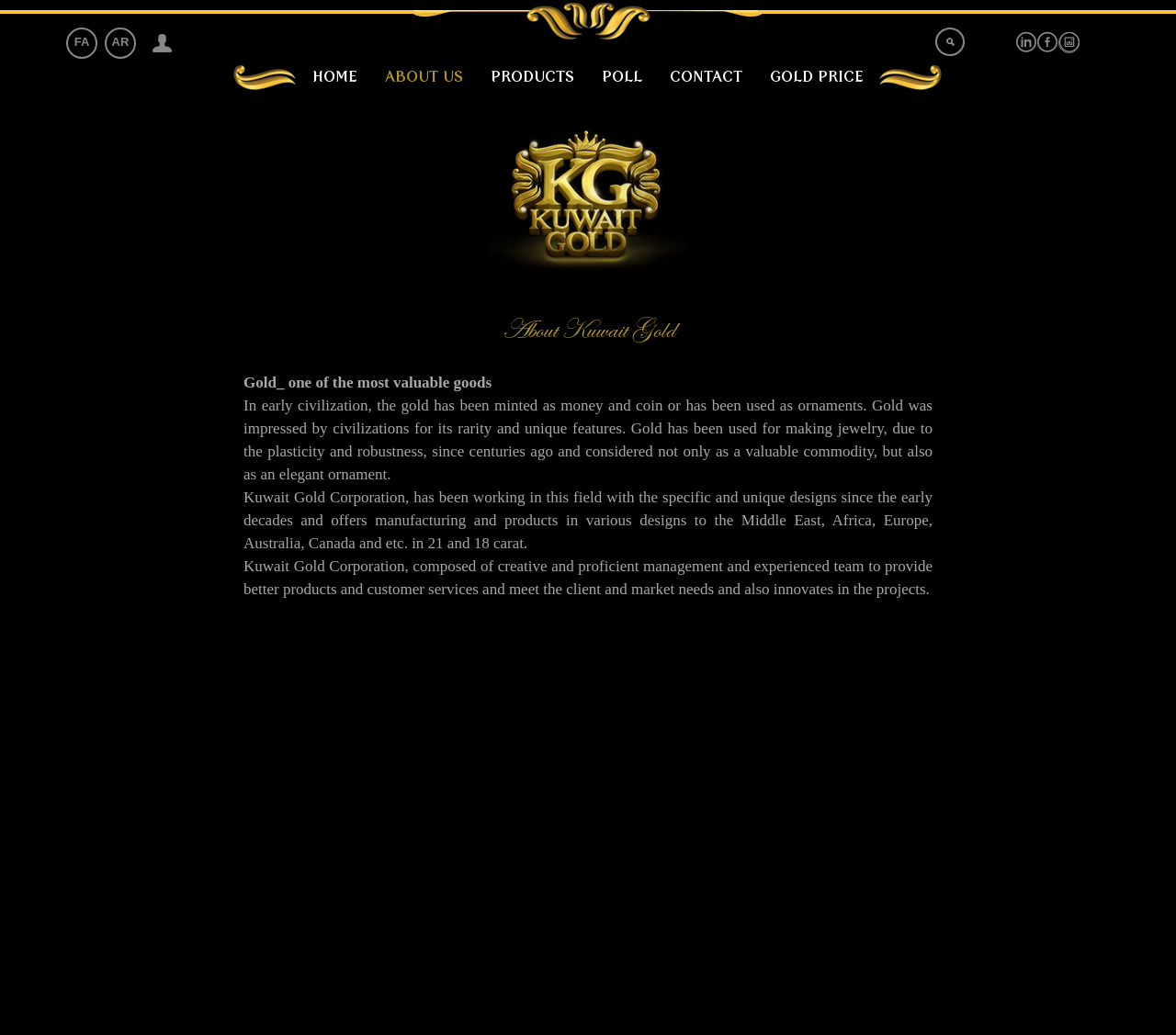What is the link at the bottom left corner?
Using the image, give a concise answer in the form of a single word or short phrase.

HOME